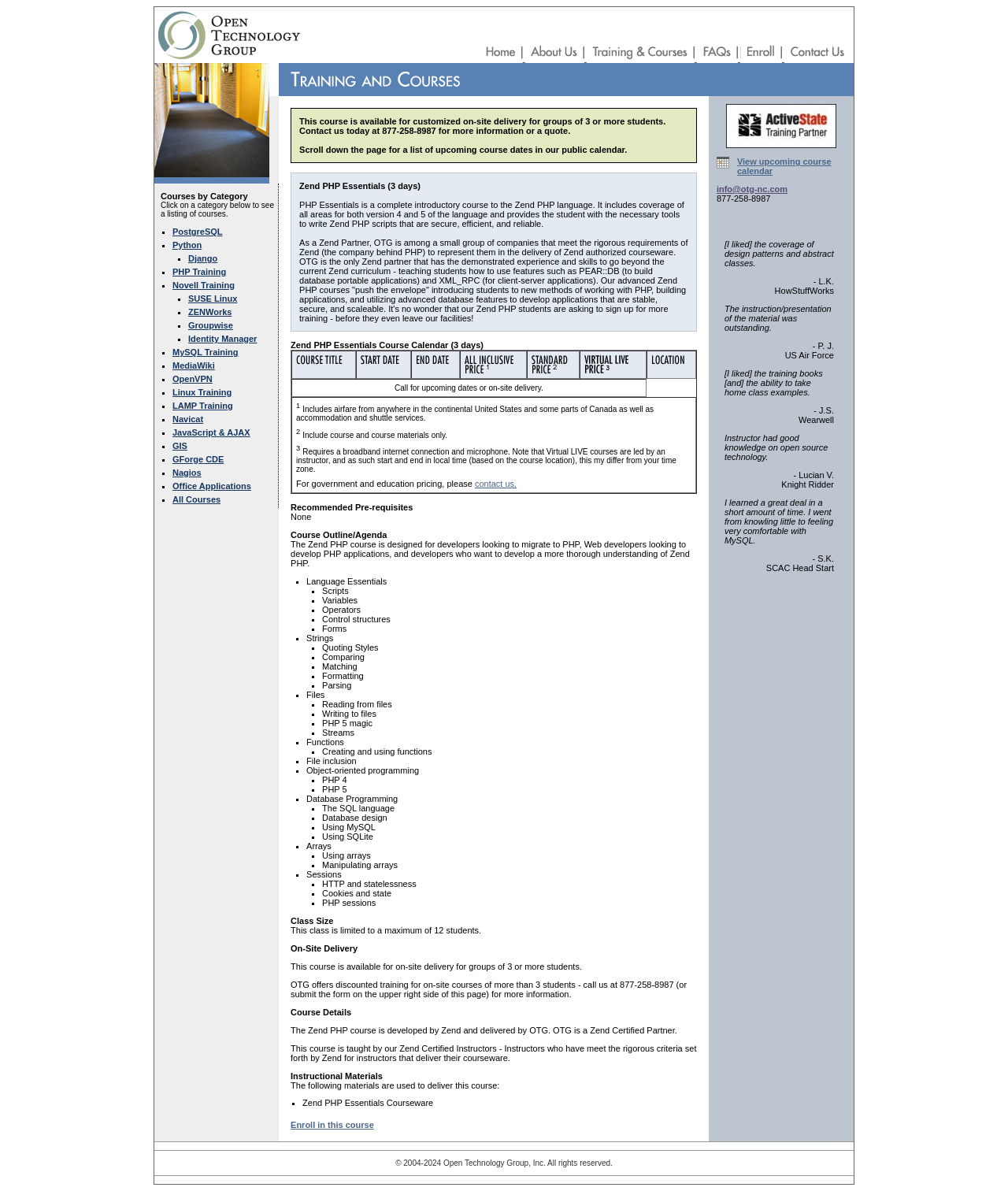Please locate the bounding box coordinates of the region I need to click to follow this instruction: "Click on the 'Zend PHP Essentials' course title".

[0.297, 0.152, 0.683, 0.16]